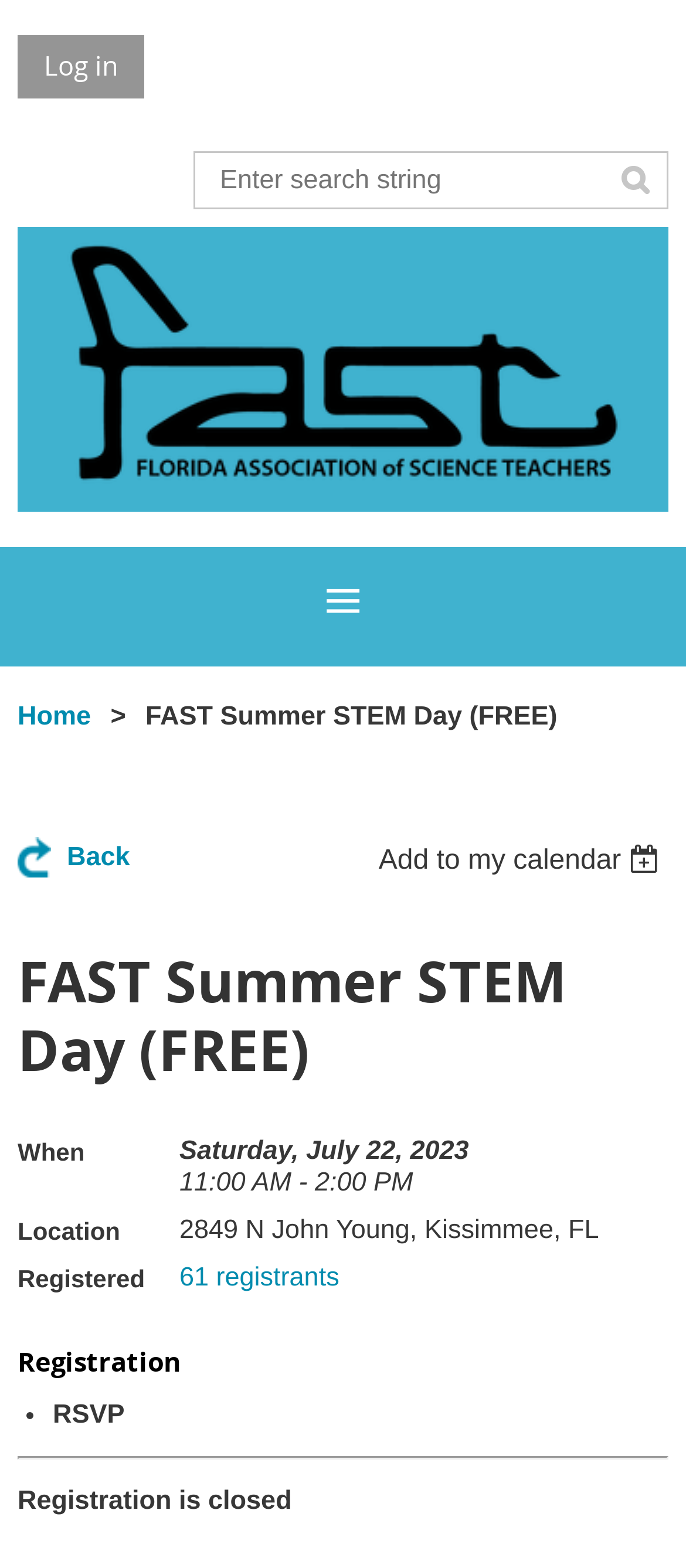Provide the bounding box coordinates of the HTML element described by the text: "Home".

[0.026, 0.448, 0.133, 0.467]